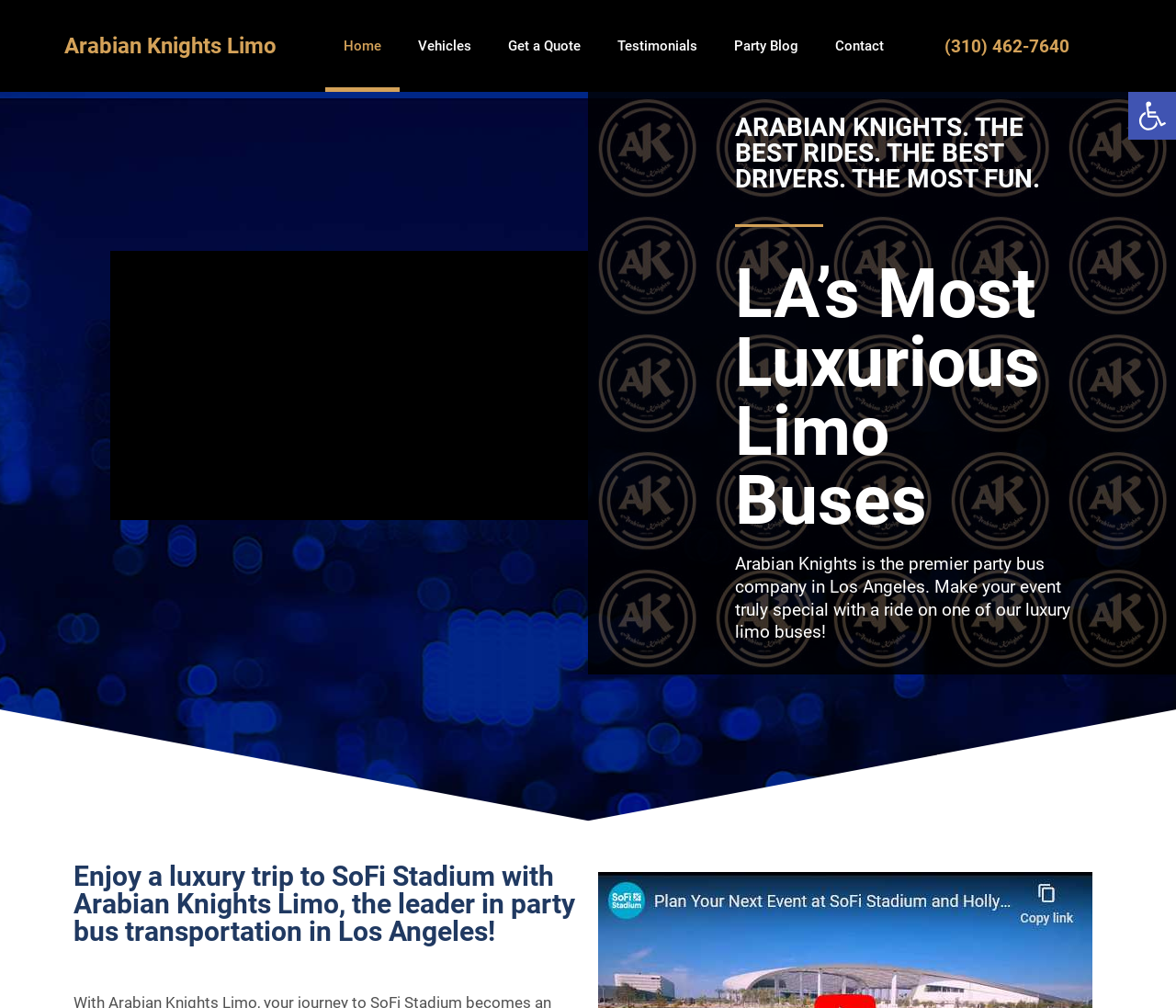Bounding box coordinates must be specified in the format (top-left x, top-left y, bottom-right x, bottom-right y). All values should be floating point numbers between 0 and 1. What are the bounding box coordinates of the UI element described as: Get a Quote

[0.416, 0.0, 0.509, 0.091]